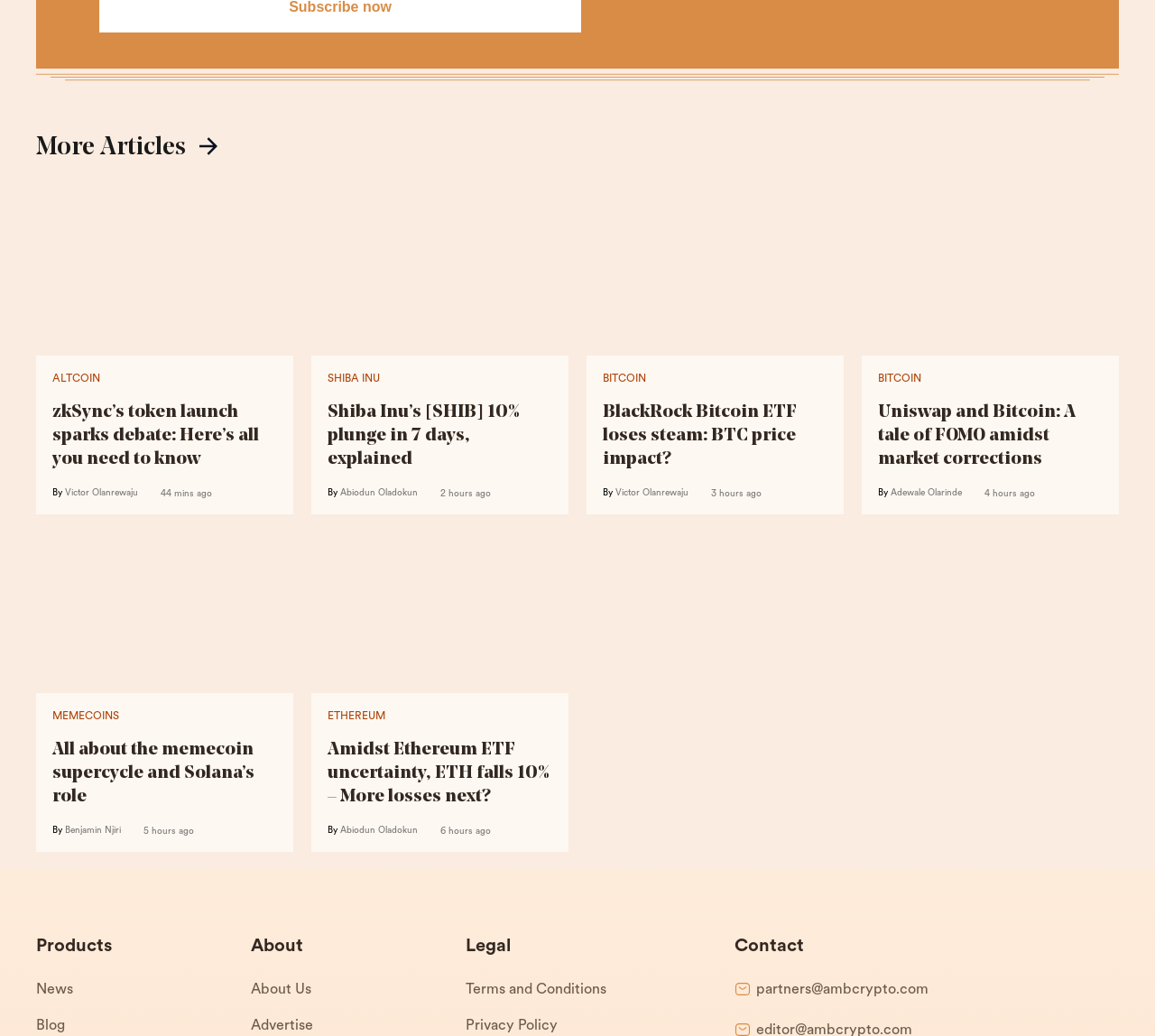Examine the image and give a thorough answer to the following question:
What is the section header above the links 'News', 'Blog', and 'Converter'?

I looked at the section above the links 'News', 'Blog', and 'Converter' and found the header 'Products'.